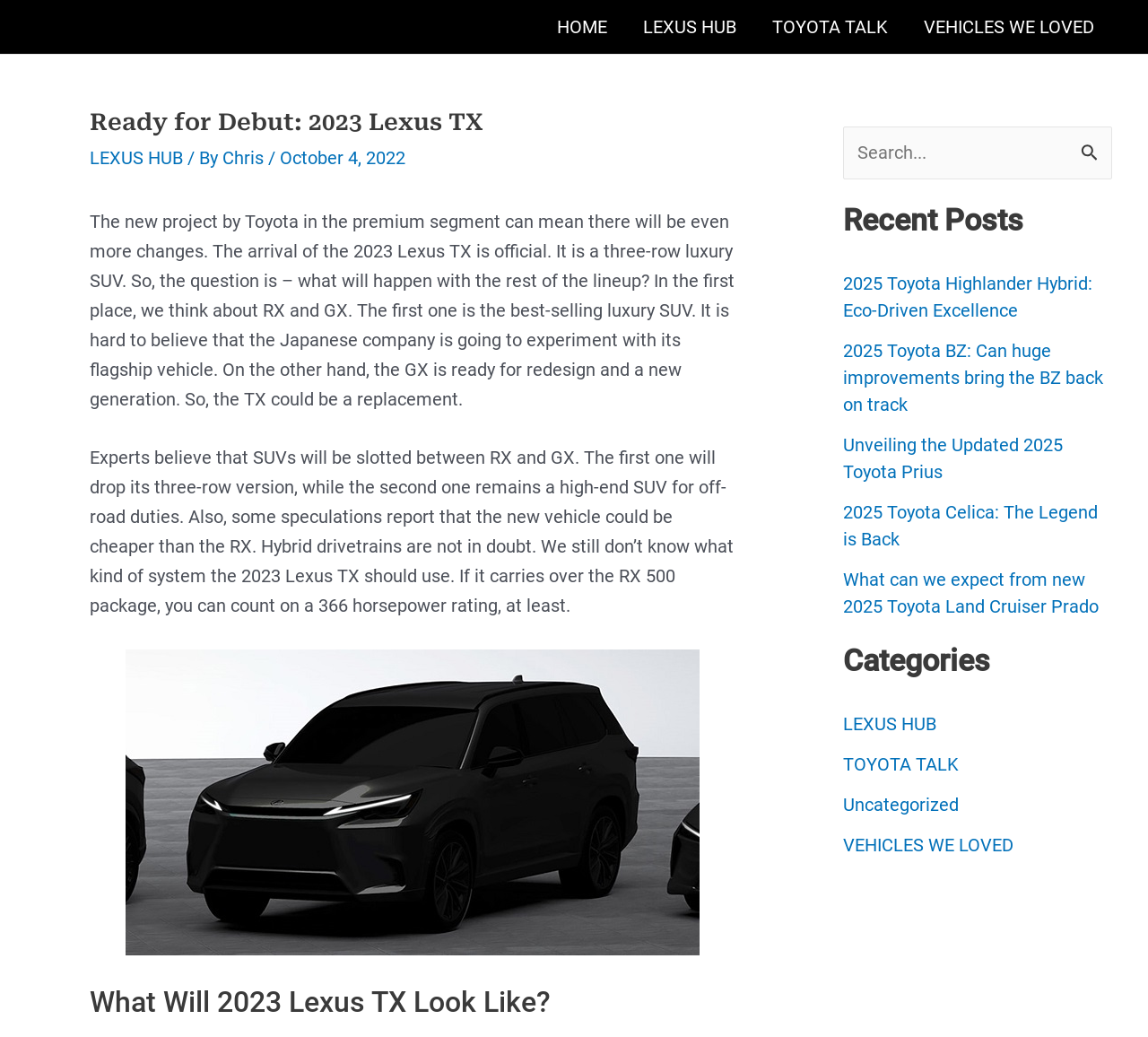Predict the bounding box coordinates of the area that should be clicked to accomplish the following instruction: "Go to LEXUS HUB". The bounding box coordinates should consist of four float numbers between 0 and 1, i.e., [left, top, right, bottom].

[0.734, 0.687, 0.816, 0.708]